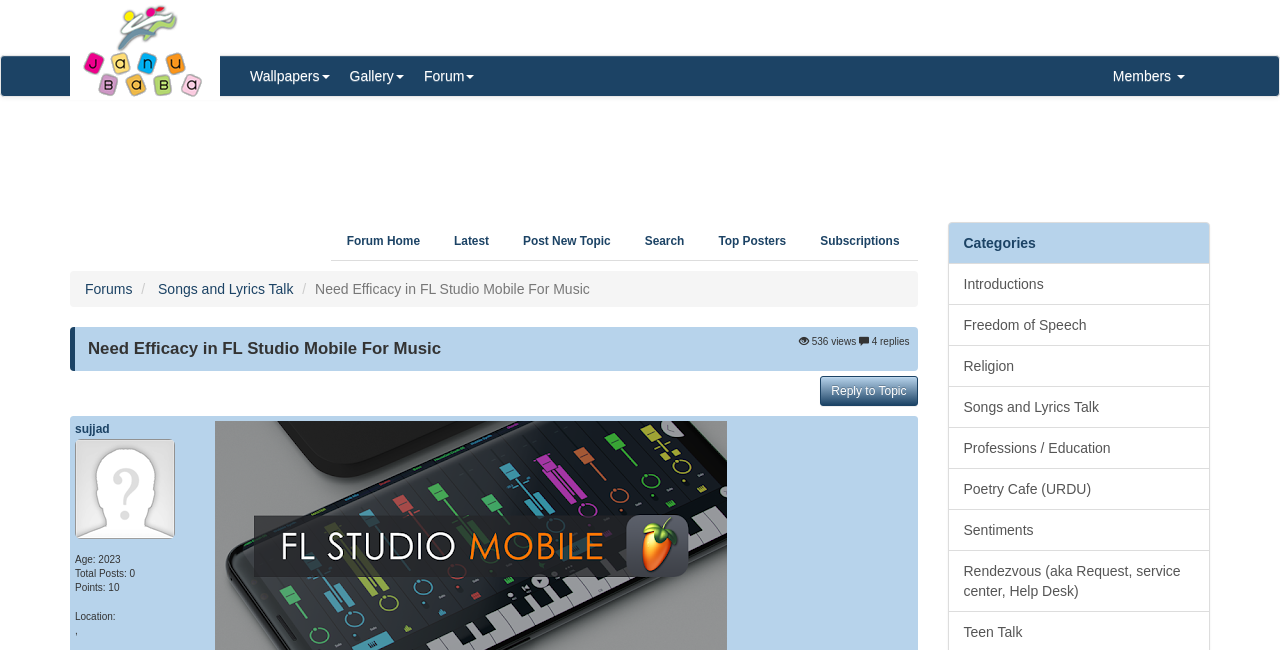Provide the bounding box coordinates for the area that should be clicked to complete the instruction: "Search for topics".

[0.491, 0.342, 0.547, 0.402]